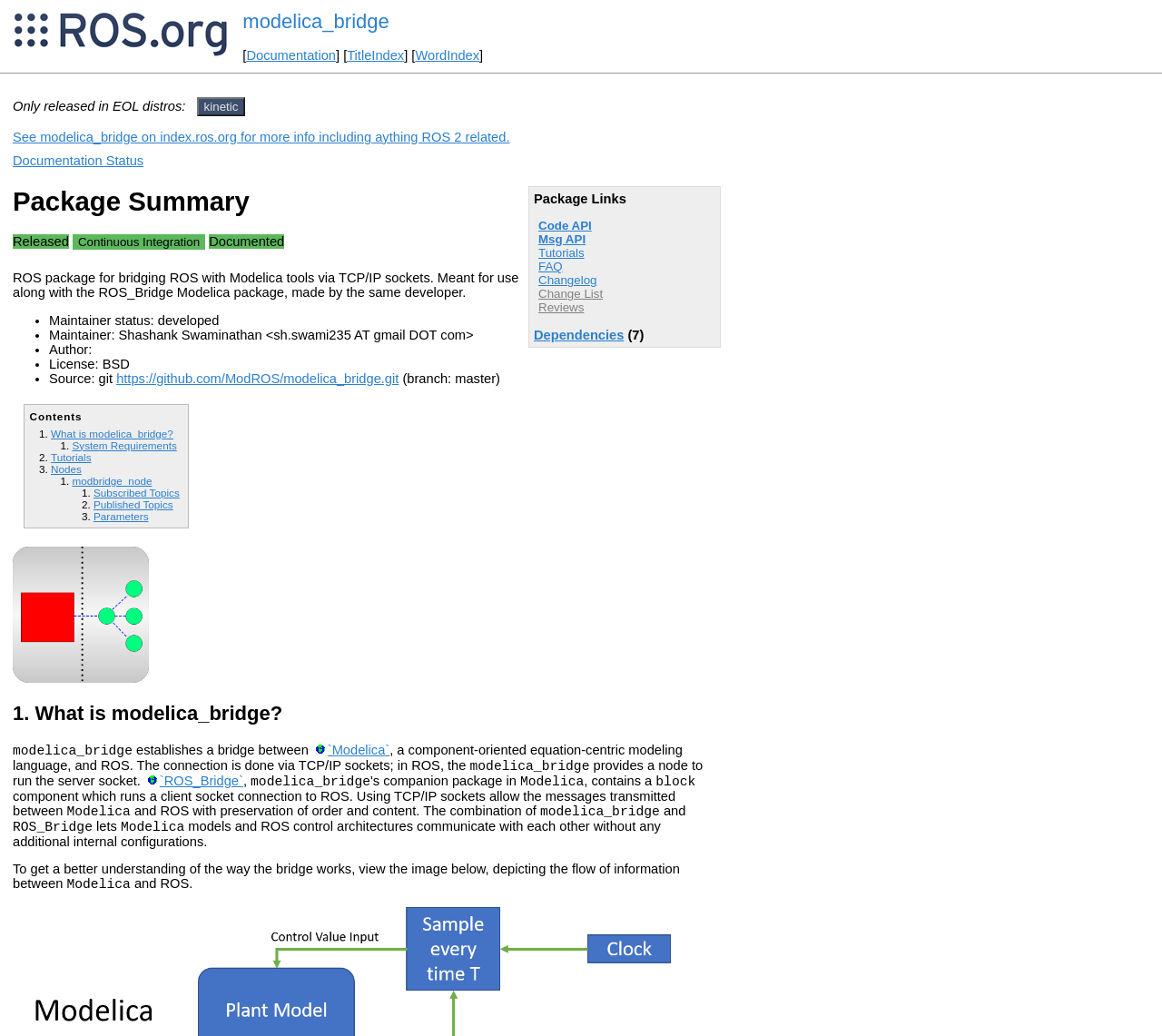Determine the bounding box coordinates of the clickable area required to perform the following instruction: "Click on the 'kinetic' button". The coordinates should be represented as four float numbers between 0 and 1: [left, top, right, bottom].

[0.169, 0.094, 0.211, 0.112]